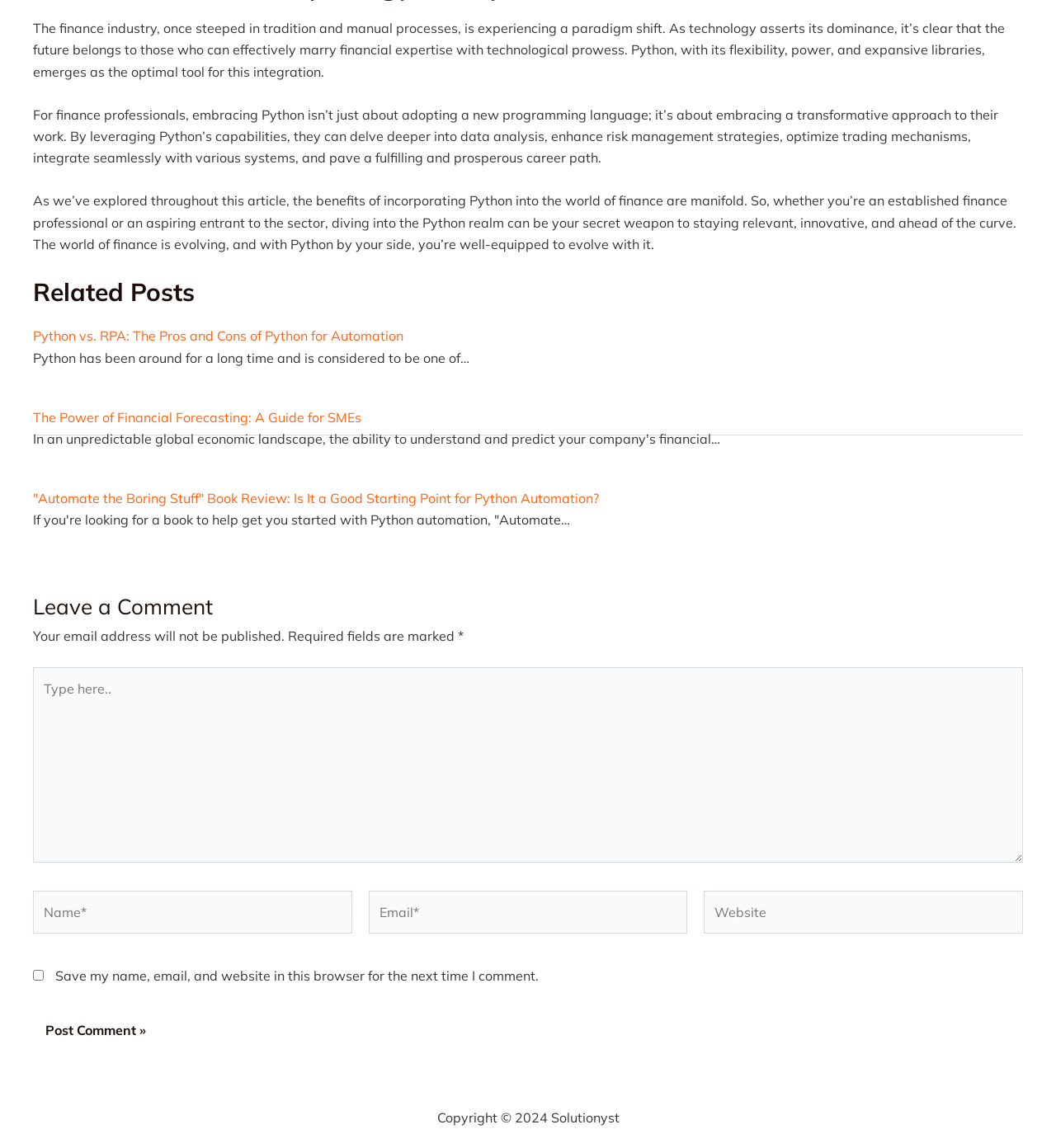Select the bounding box coordinates of the element I need to click to carry out the following instruction: "Click on the 'Python vs. RPA: The Pros and Cons of Python for Automation' link".

[0.031, 0.285, 0.382, 0.3]